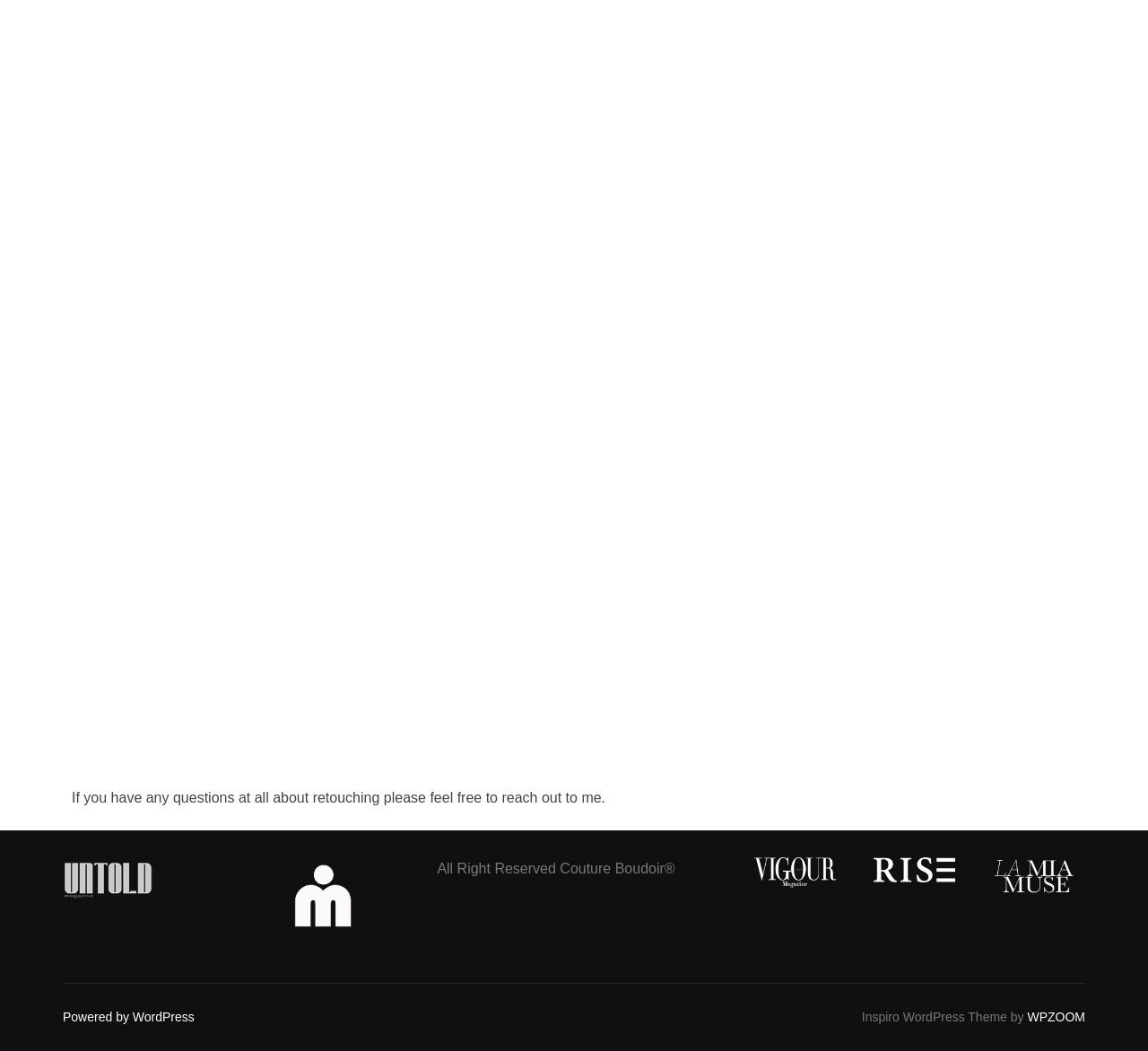What is the name of the WordPress theme used by this website?
Give a one-word or short phrase answer based on the image.

Inspiro